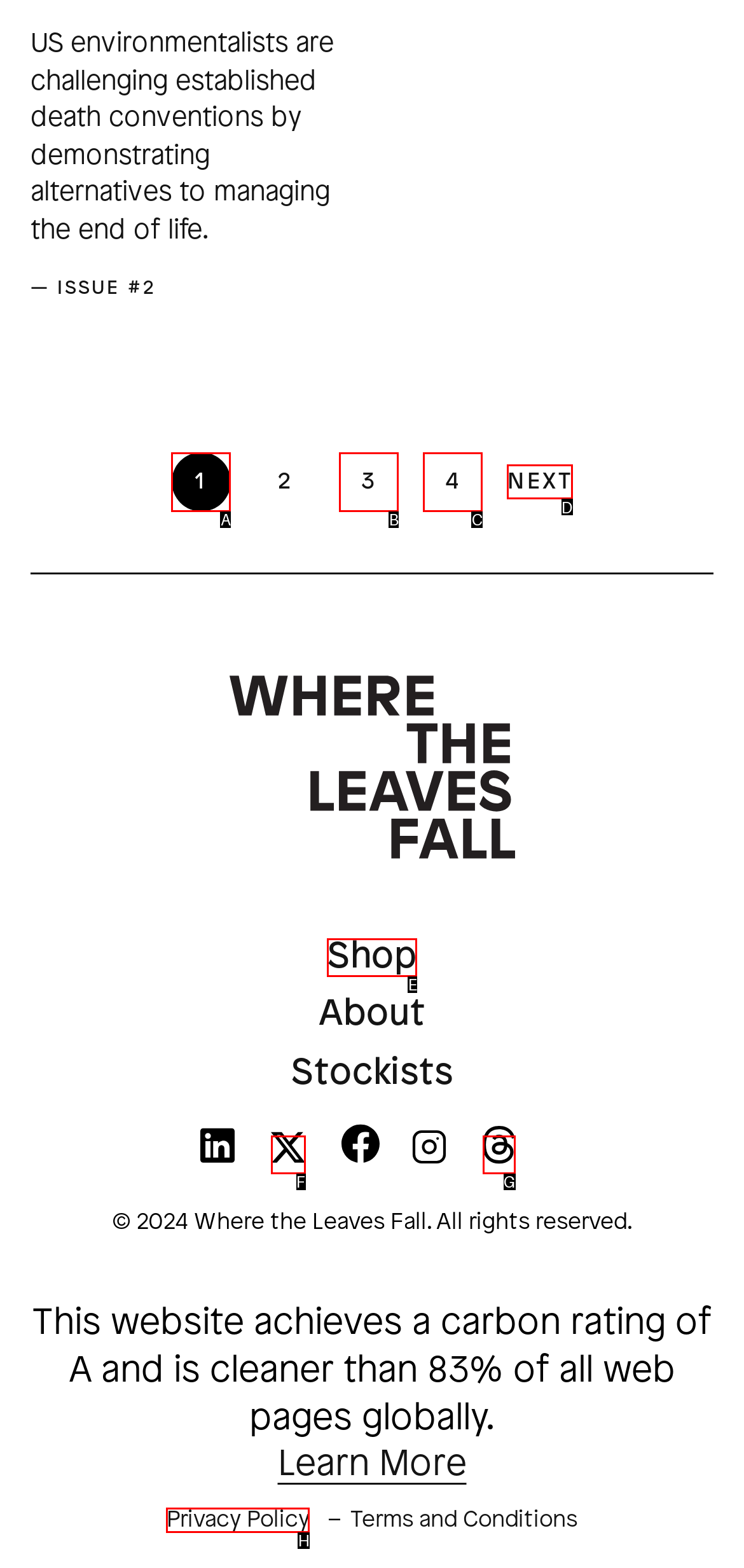Select the option that matches this description: aria-label="WTLF on xtwitter"
Answer by giving the letter of the chosen option.

F